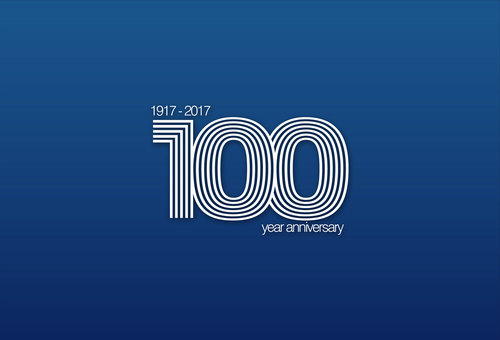Elaborate on all the features and components visible in the image.

This image celebrates the centenary milestone of Mayflex, a distributor of converged IP solutions. The design prominently features the number "100," signifying its 100-year anniversary from 1917 to 2017, against a striking blue background. This commemorative logo symbolizes the company's rich history and enduring legacy in the industry. Mayflex's journey, starting as Mayall & Co in 1917, highlights a century of innovation and adaptability, marking the significant achievements and contributions it has made to the market over the years.